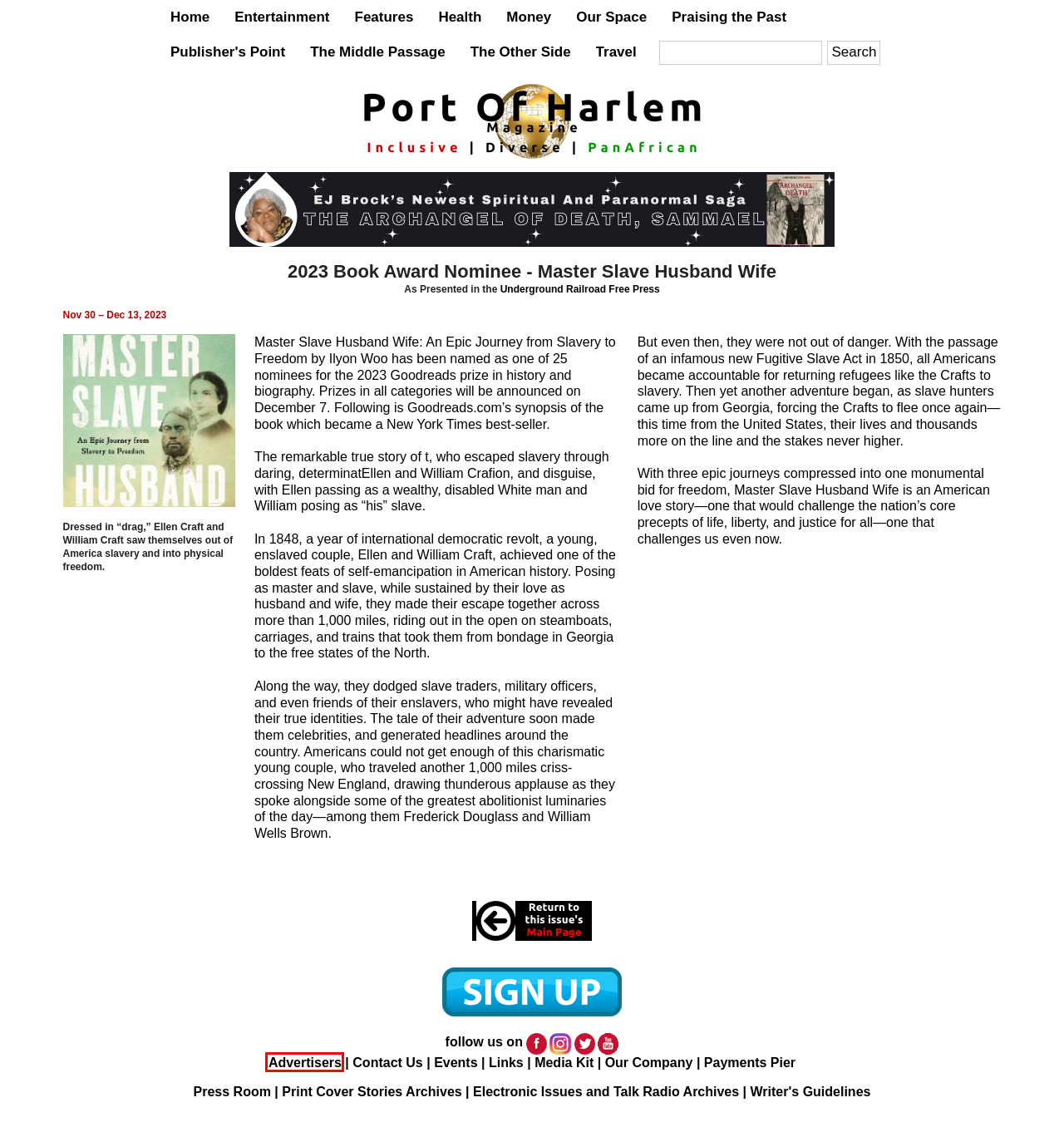You have a screenshot showing a webpage with a red bounding box around a UI element. Choose the webpage description that best matches the new page after clicking the highlighted element. Here are the options:
A. Advertisers-Port Of Harlem magazine
B. Links - Port Of Harlem magazine
C. Media Kit - Port Of Harlem magazine
D. Events-Port Of Harlem magazine
E. Our Company - Port Of Harlem Magazine
F. Payments Pier
G. Print Issues Archives
H. Contact Us - Port Of Harlem Magazine

A